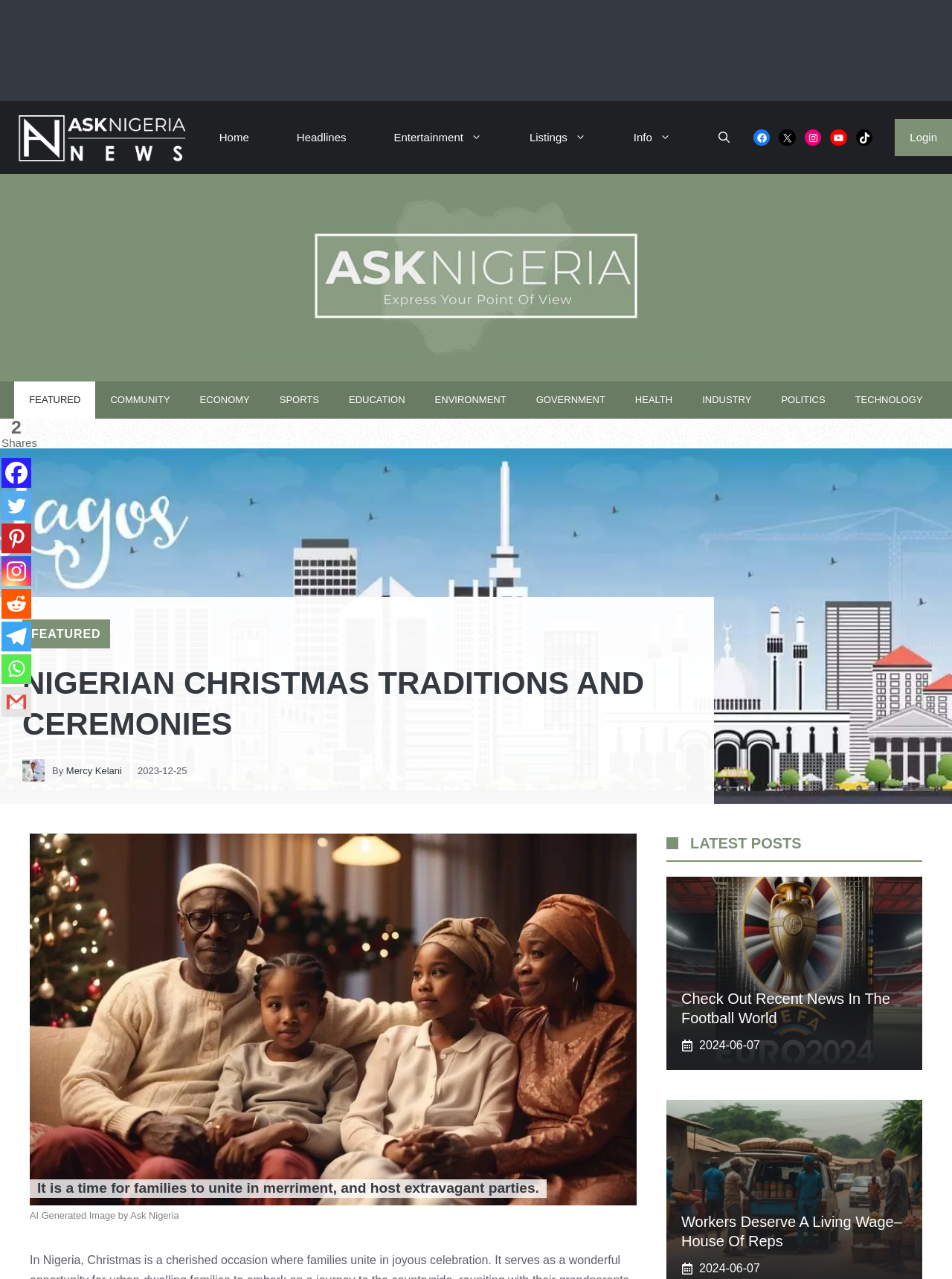Find the bounding box coordinates for the area that must be clicked to perform this action: "Read Lydia's story".

None